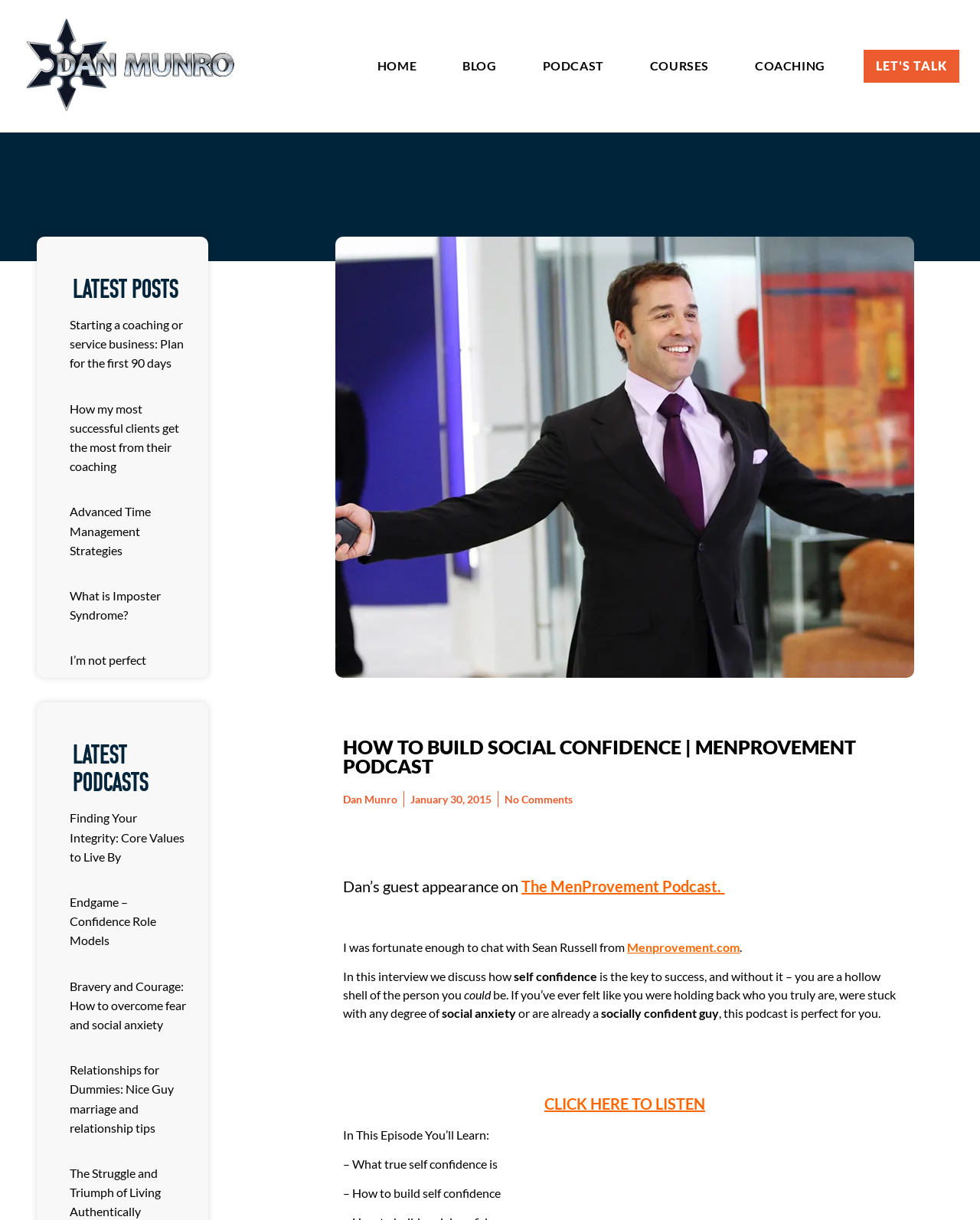Show the bounding box coordinates of the element that should be clicked to complete the task: "Explore the COURSES page".

[0.655, 0.044, 0.731, 0.064]